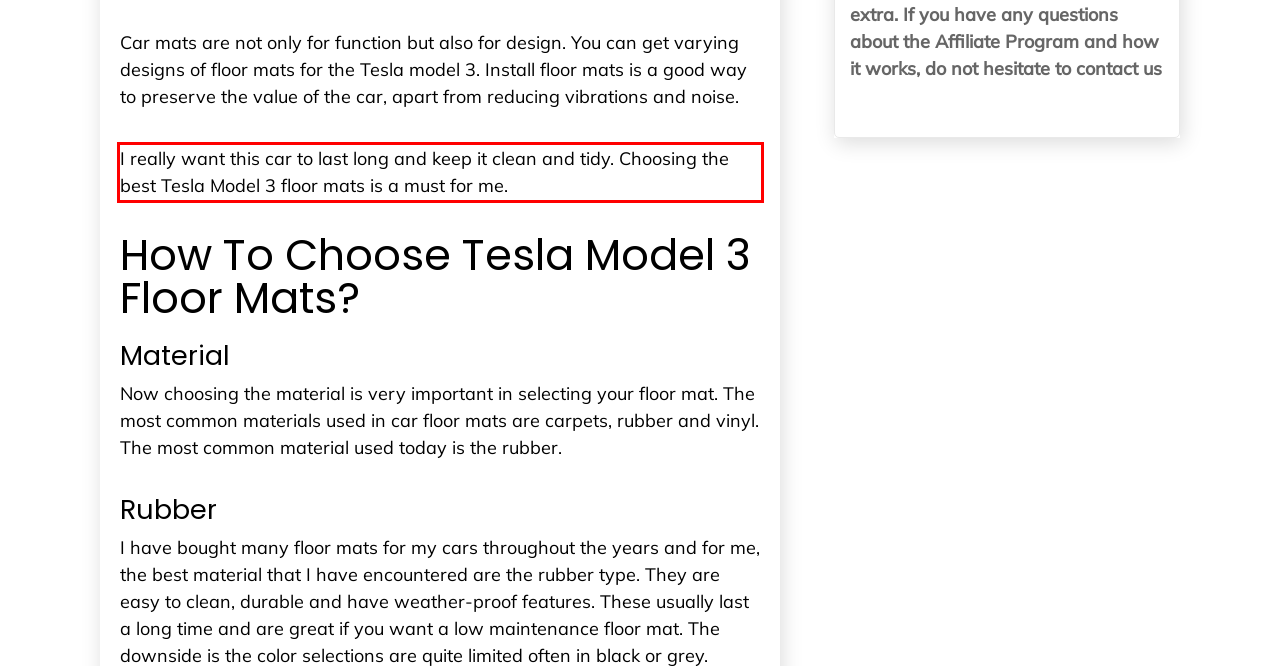Examine the webpage screenshot and use OCR to obtain the text inside the red bounding box.

I really want this car to last long and keep it clean and tidy. Choosing the best Tesla Model 3 floor mats is a must for me.